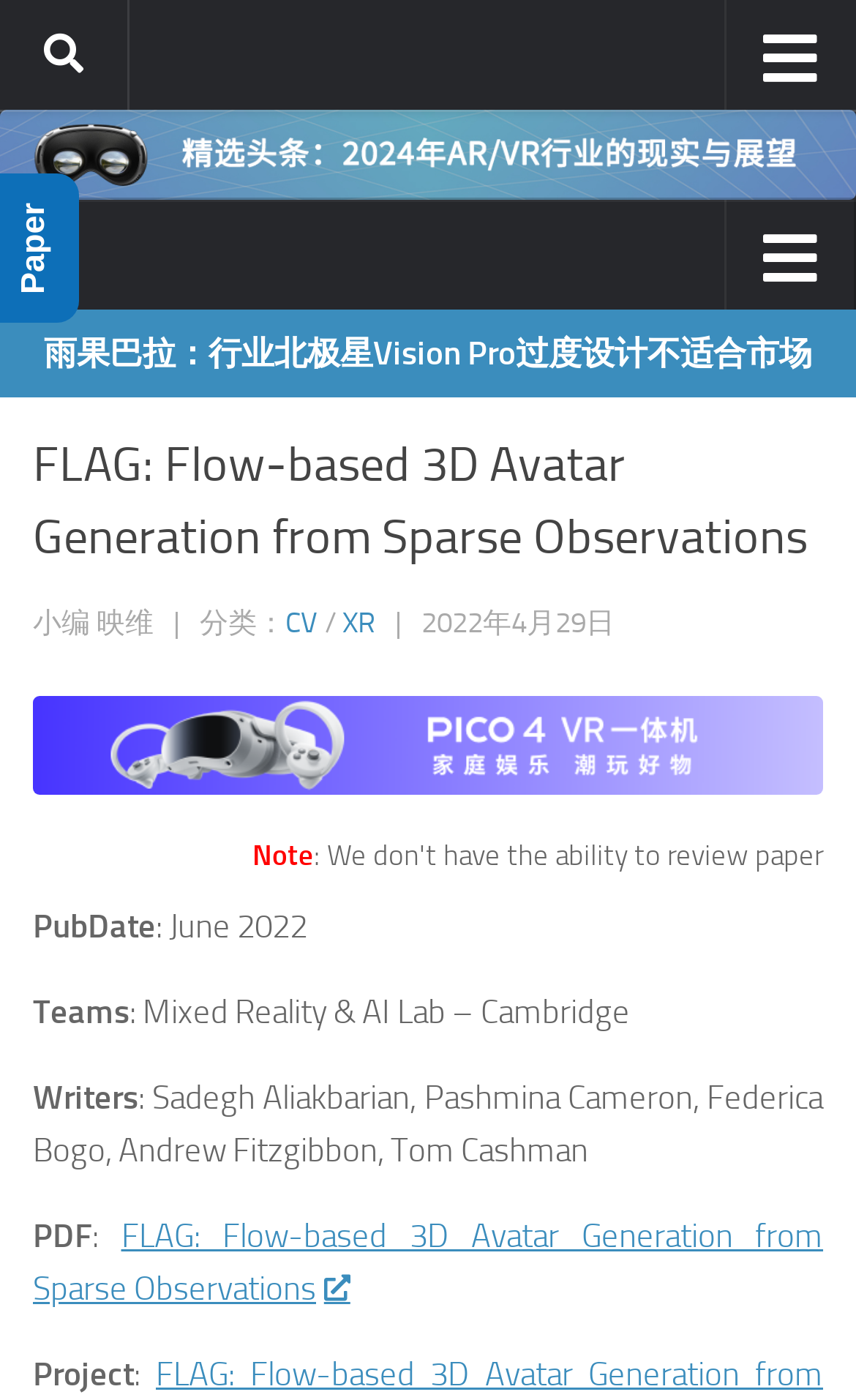Give a detailed explanation of the elements present on the webpage.

This webpage appears to be a research paper or article page. At the top, there is a button with an icon and a link to "跳至内容" (jump to content). Below that, there is a banner advertisement with an image. 

The main content of the page is a research paper titled "FLAG: Flow-based 3D Avatar Generation from Sparse Observations". The title is displayed prominently, followed by the author information, which includes the names "小编" (editor), "映维" (publisher), and categories "CV" and "XR". The publication date "2022年4月29日" (April 29, 2022) is also displayed.

Below the title, there is a link to the paper's content, accompanied by an image. The paper's metadata is listed, including the publication date "June 2022", teams involved, writers, and a link to the PDF version. At the bottom, there is a link to the project page.

There are several static text elements throughout the page, providing additional information and separating the different sections. Overall, the page is densely packed with information, but the layout is clear and easy to follow.